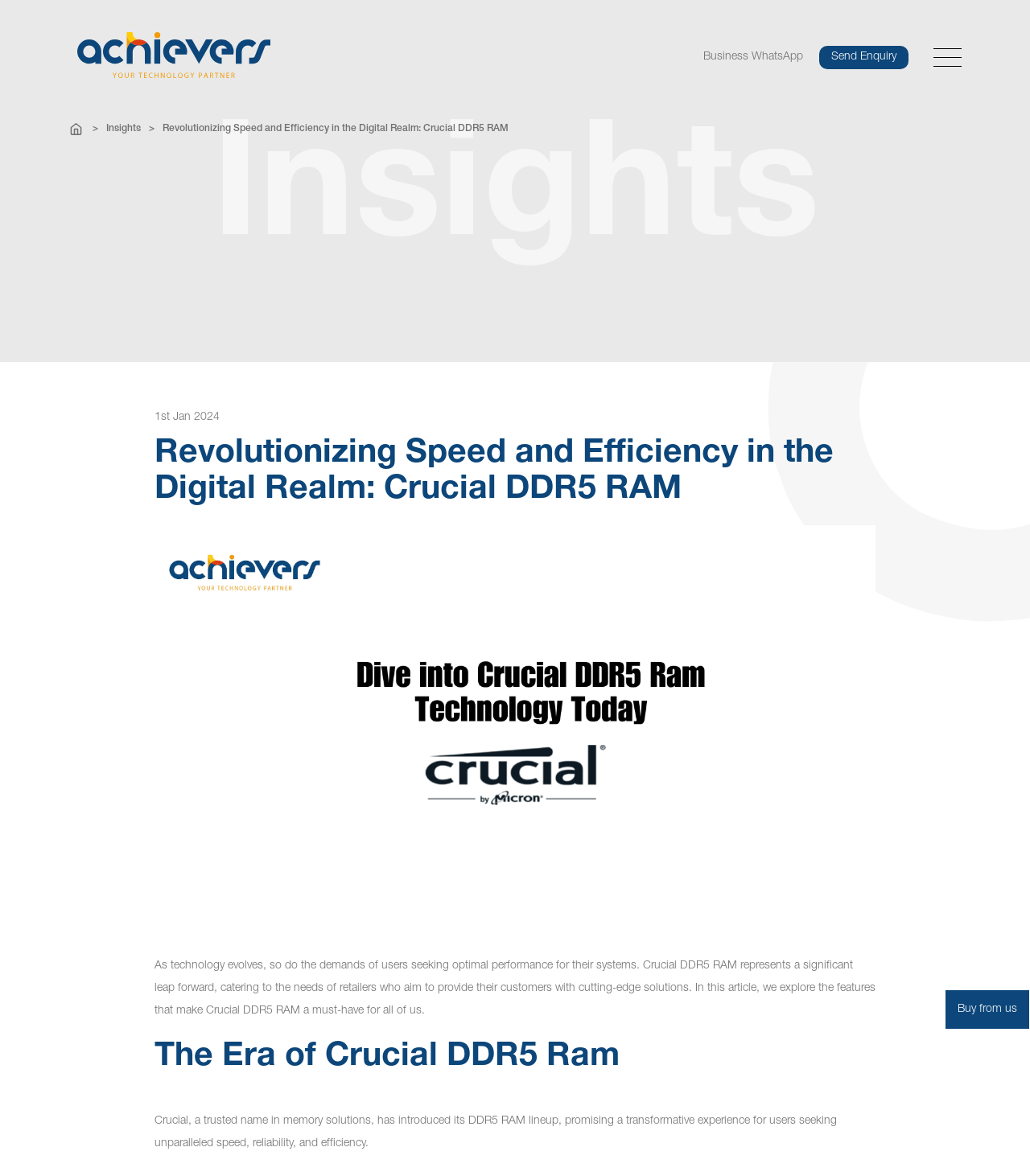Given the element description, predict the bounding box coordinates in the format (top-left x, top-left y, bottom-right x, bottom-right y). Make sure all values are between 0 and 1. Here is the element description: Buy from us

[0.93, 0.853, 0.988, 0.864]